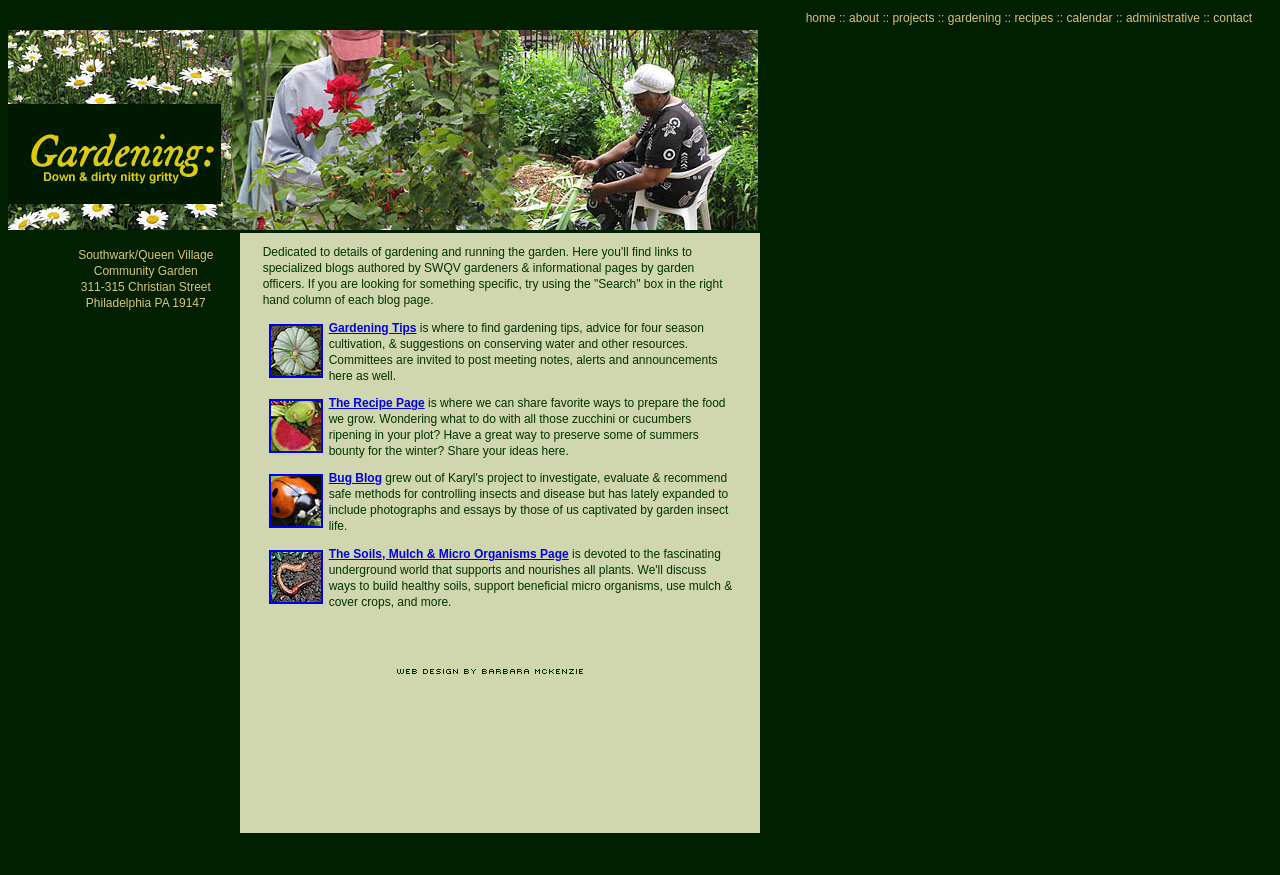Please find the bounding box for the following UI element description. Provide the coordinates in (top-left x, top-left y, bottom-right x, bottom-right y) format, with values between 0 and 1: contact

[0.948, 0.012, 0.978, 0.028]